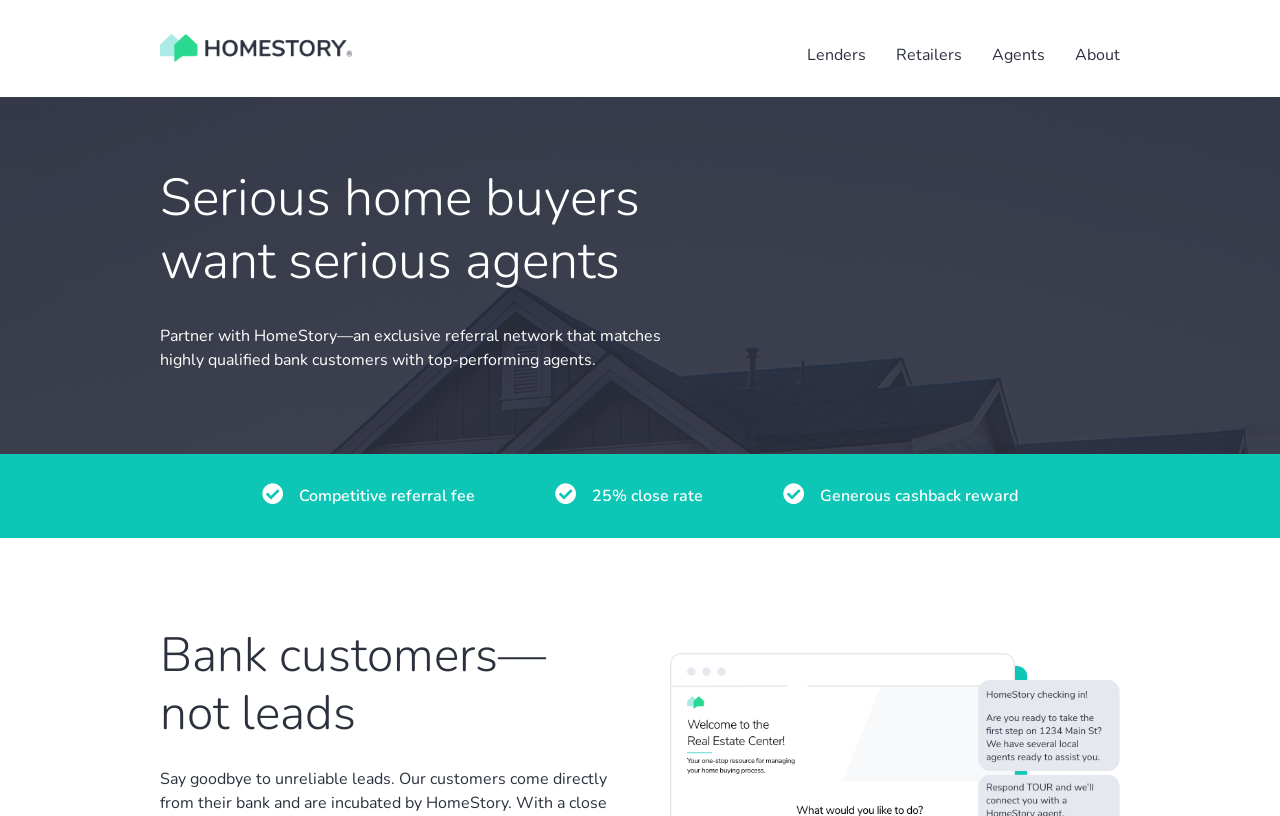Determine the main heading text of the webpage.

Serious home buyers
want serious agents